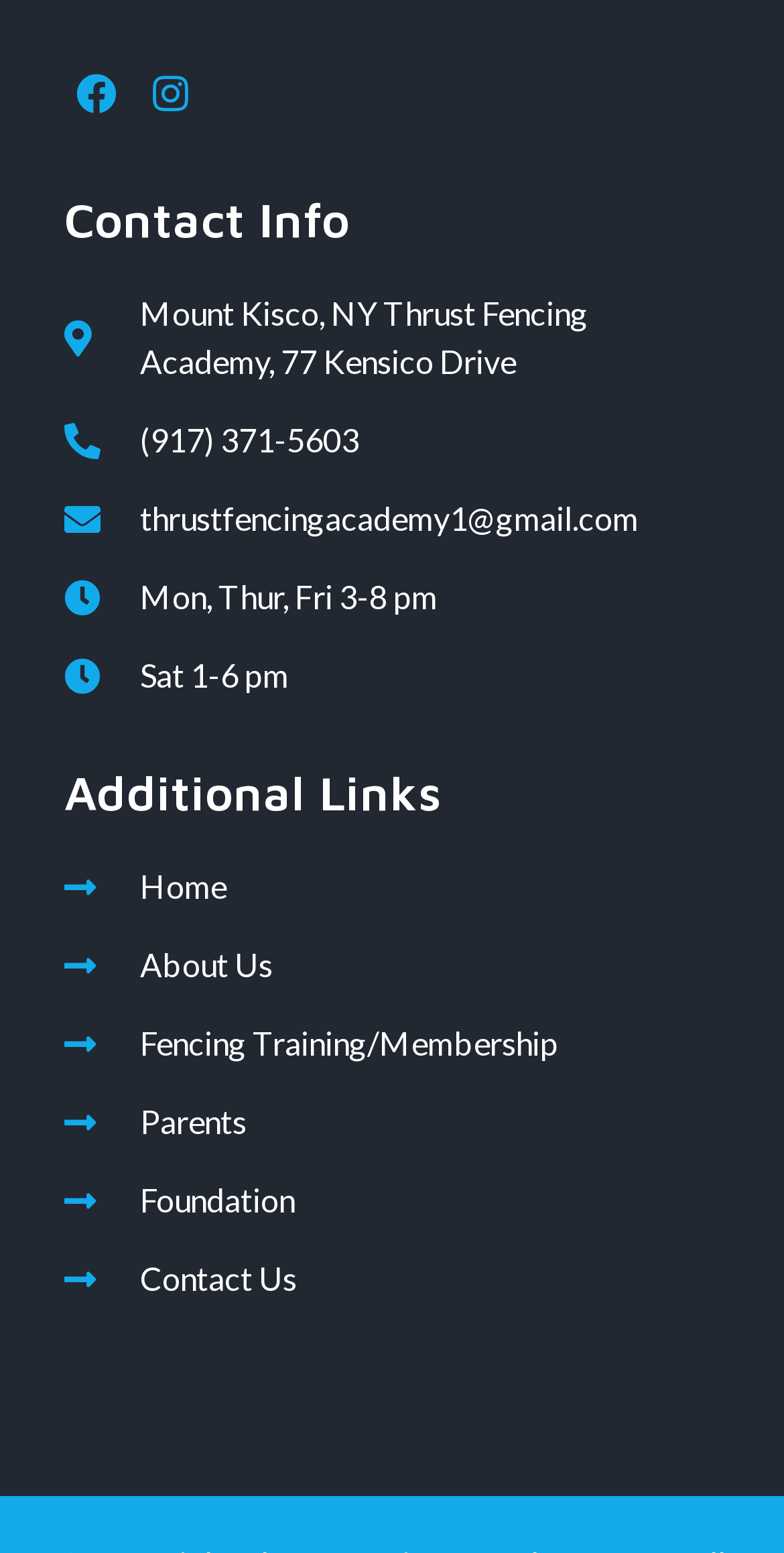Using the information in the image, give a comprehensive answer to the question: 
What is the phone number of Thrust Fencing Academy?

I found the phone number by looking at the link element with the text '(917) 371-5603' which is located below the address.